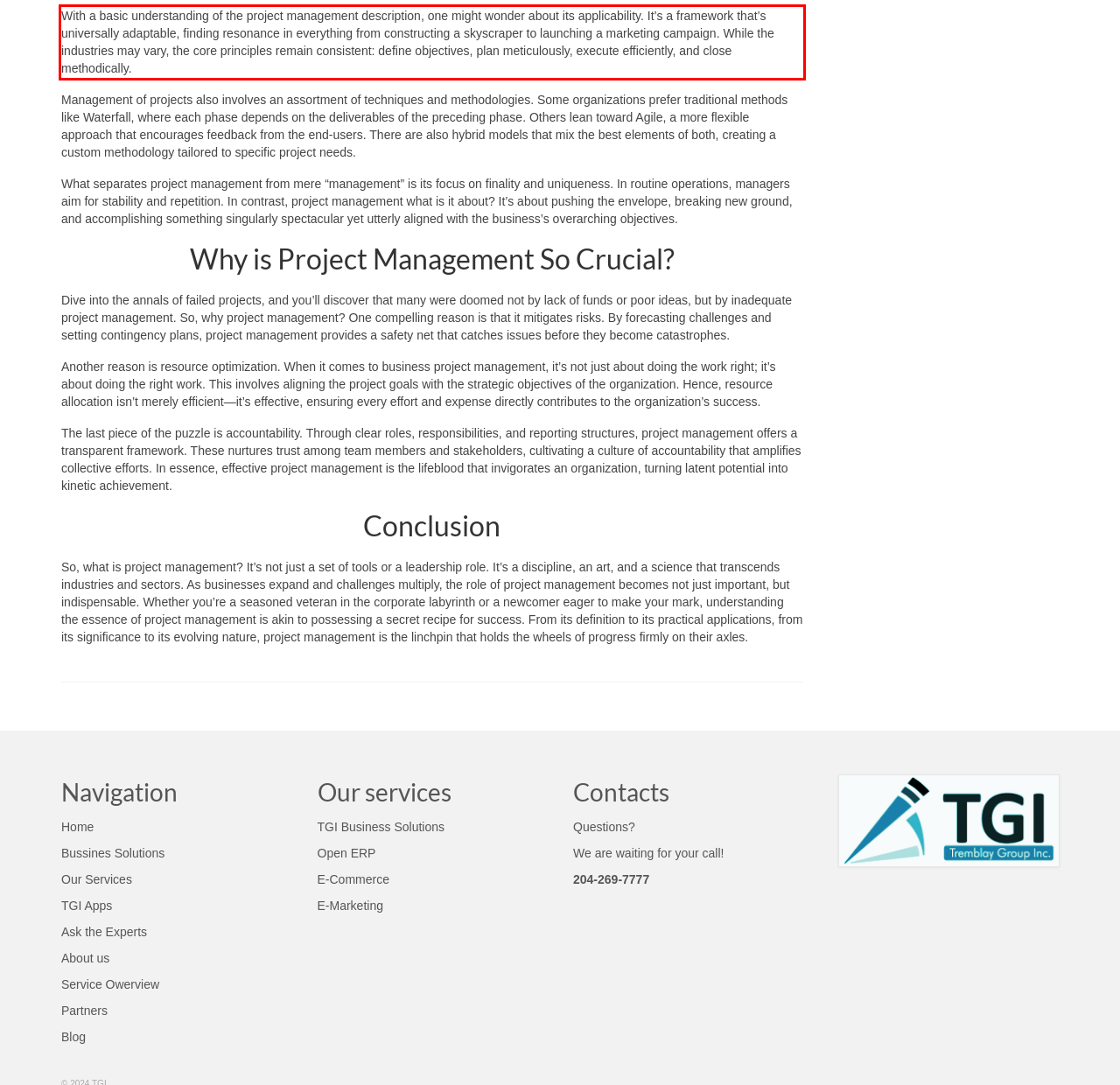Your task is to recognize and extract the text content from the UI element enclosed in the red bounding box on the webpage screenshot.

With a basic understanding of the project management description, one might wonder about its applicability. It’s a framework that’s universally adaptable, finding resonance in everything from constructing a skyscraper to launching a marketing campaign. While the industries may vary, the core principles remain consistent: define objectives, plan meticulously, execute efficiently, and close methodically.